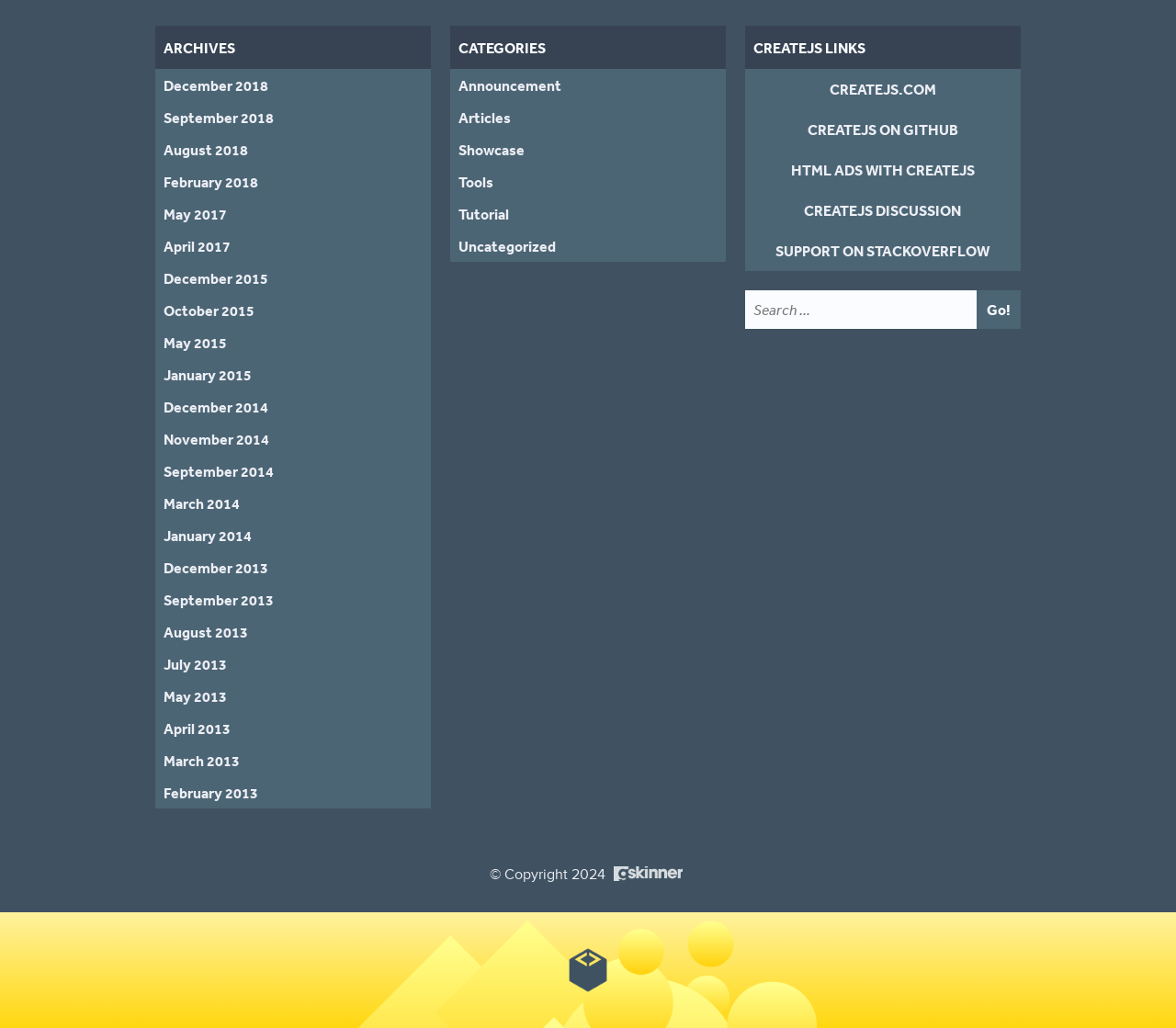What is the category of the 'Announcement' link?
Using the visual information from the image, give a one-word or short-phrase answer.

Uncategorized